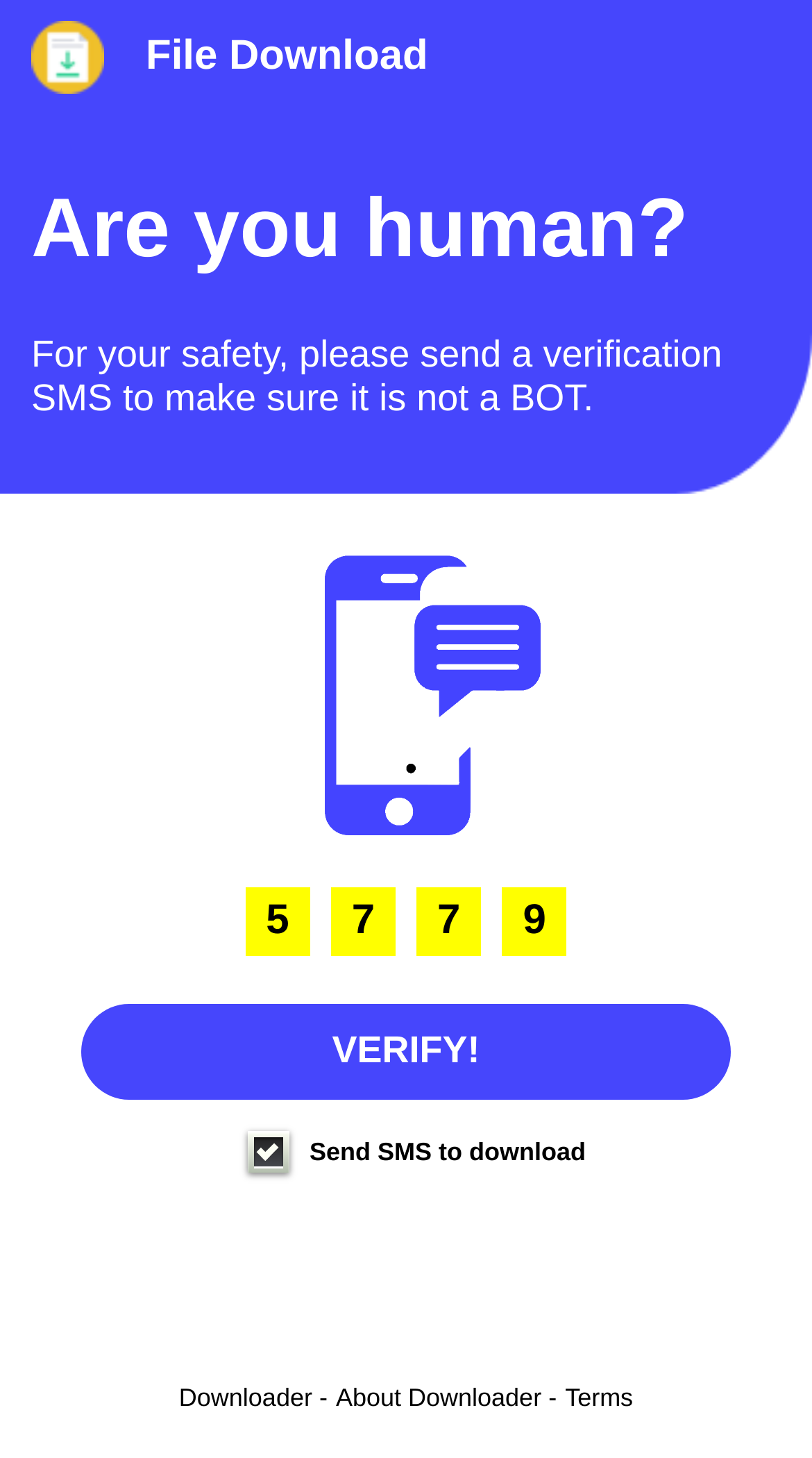What is the available option at the bottom of the webpage?
Look at the screenshot and respond with a single word or phrase.

Terms